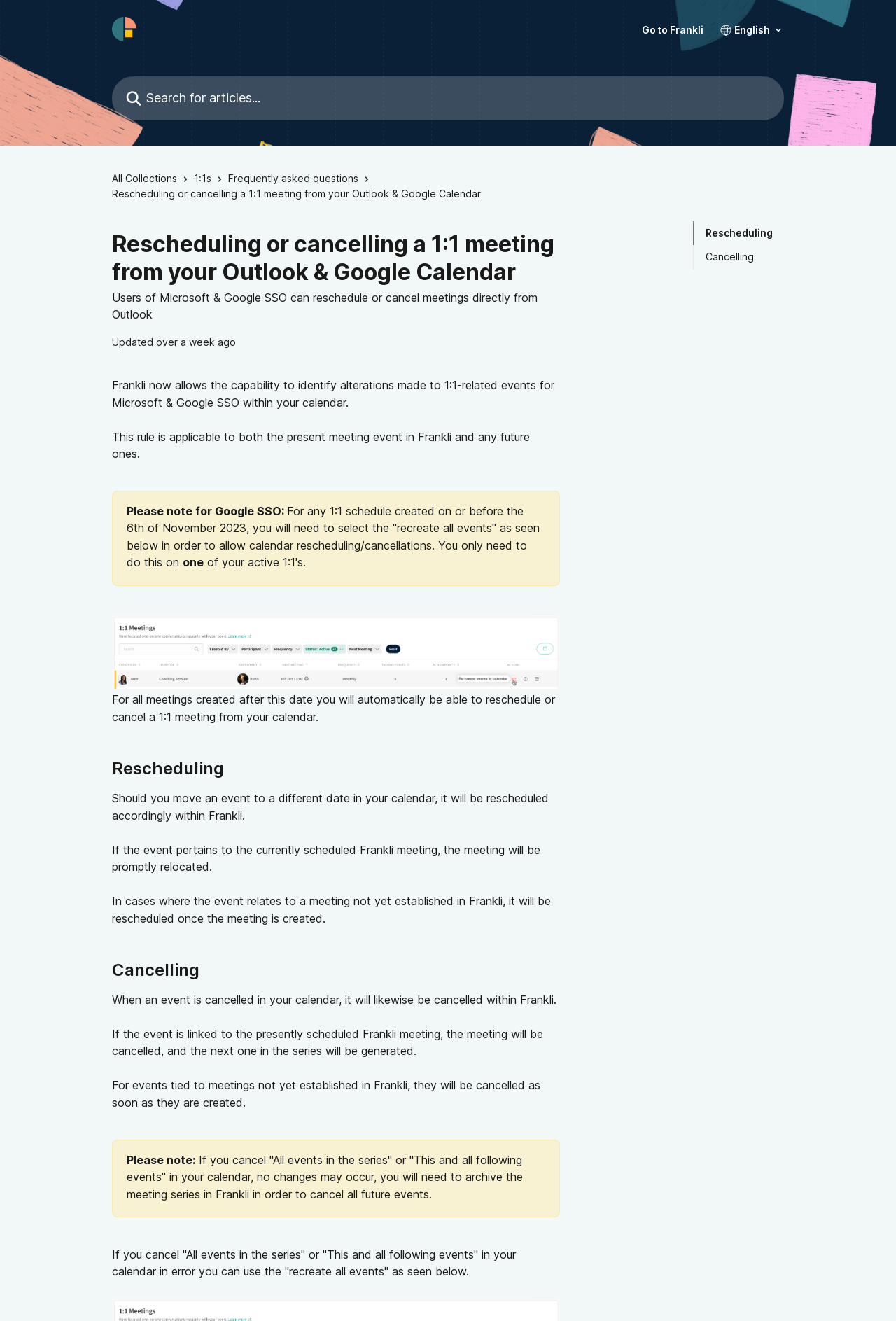Please identify the bounding box coordinates of the element's region that needs to be clicked to fulfill the following instruction: "Click on Rescheduling". The bounding box coordinates should consist of four float numbers between 0 and 1, i.e., [left, top, right, bottom].

[0.788, 0.171, 0.862, 0.182]